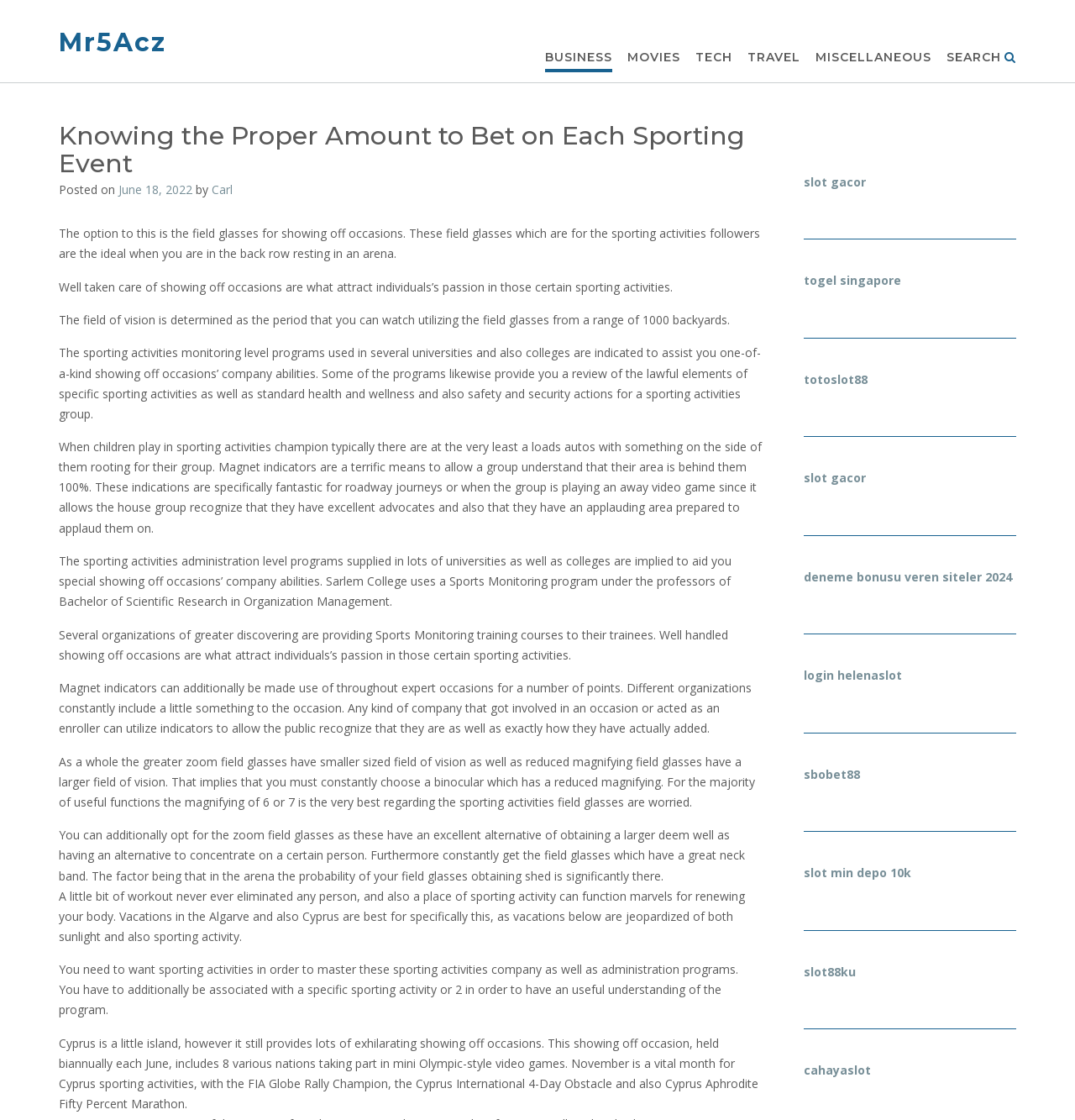What is the topic of the article?
Answer the question with a single word or phrase by looking at the picture.

Sporting events